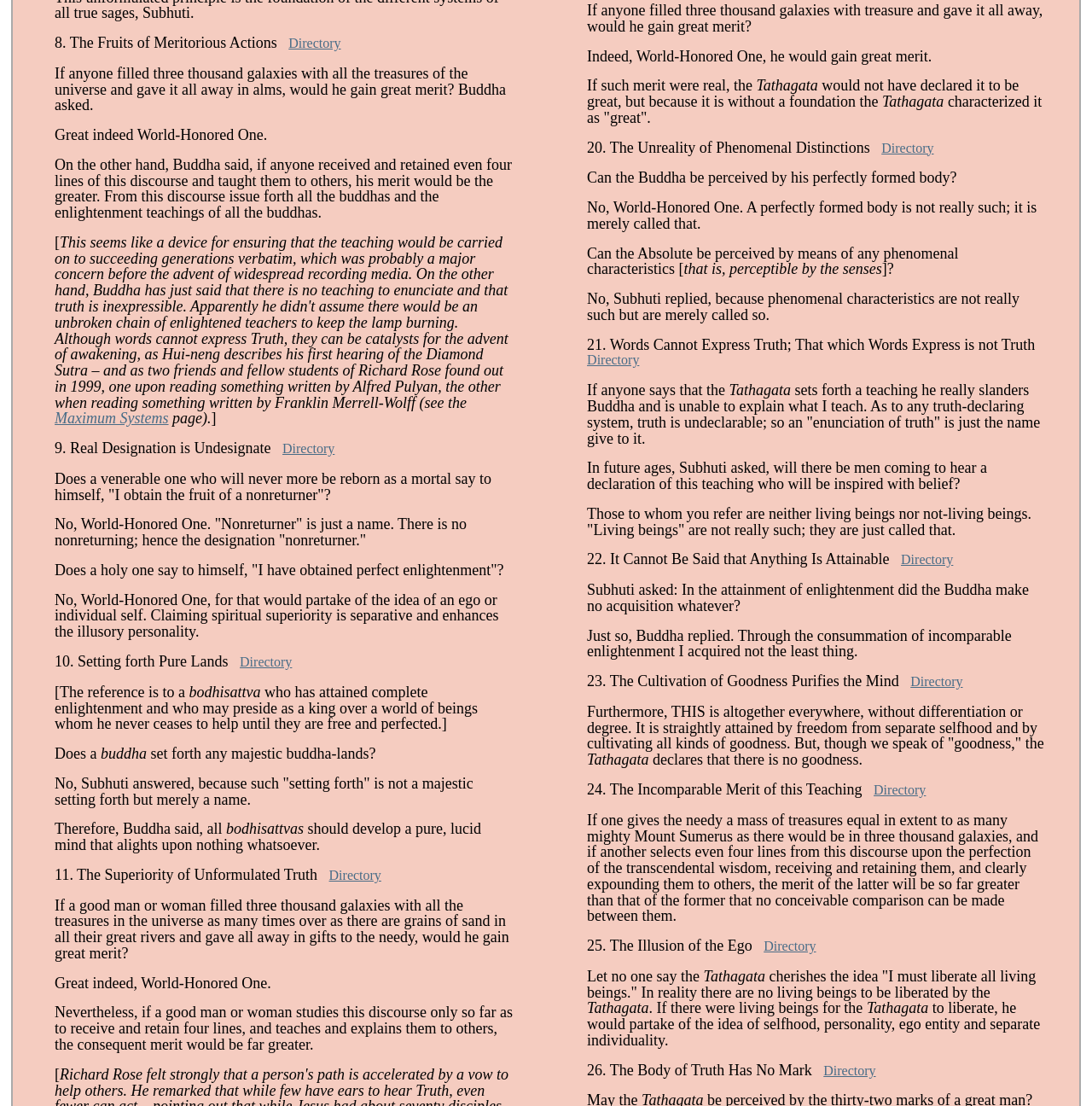Highlight the bounding box coordinates of the element that should be clicked to carry out the following instruction: "click Directory". The coordinates must be given as four float numbers ranging from 0 to 1, i.e., [left, top, right, bottom].

[0.259, 0.399, 0.307, 0.412]